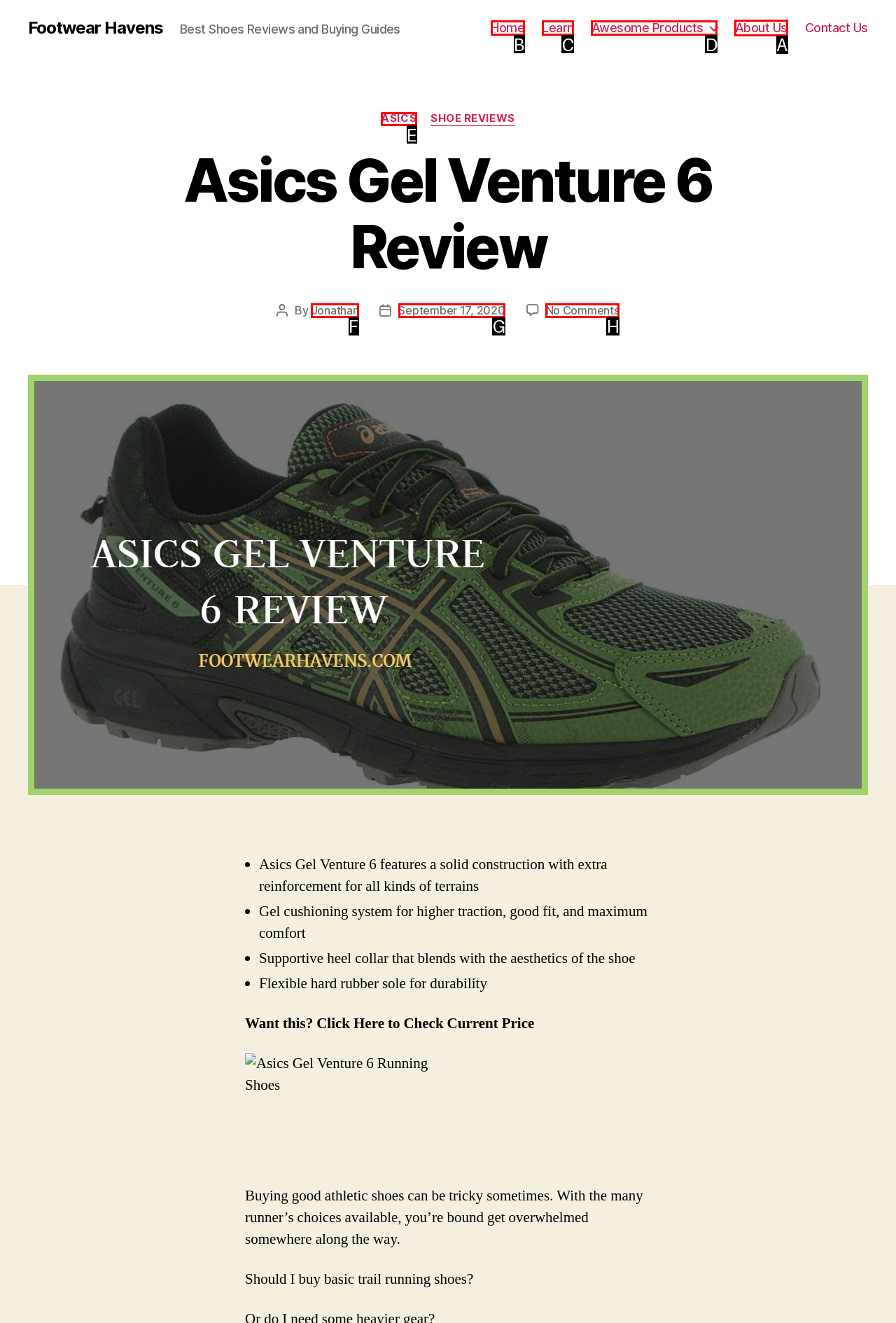Tell me which option I should click to complete the following task: Click on the 'About Us' link Answer with the option's letter from the given choices directly.

A